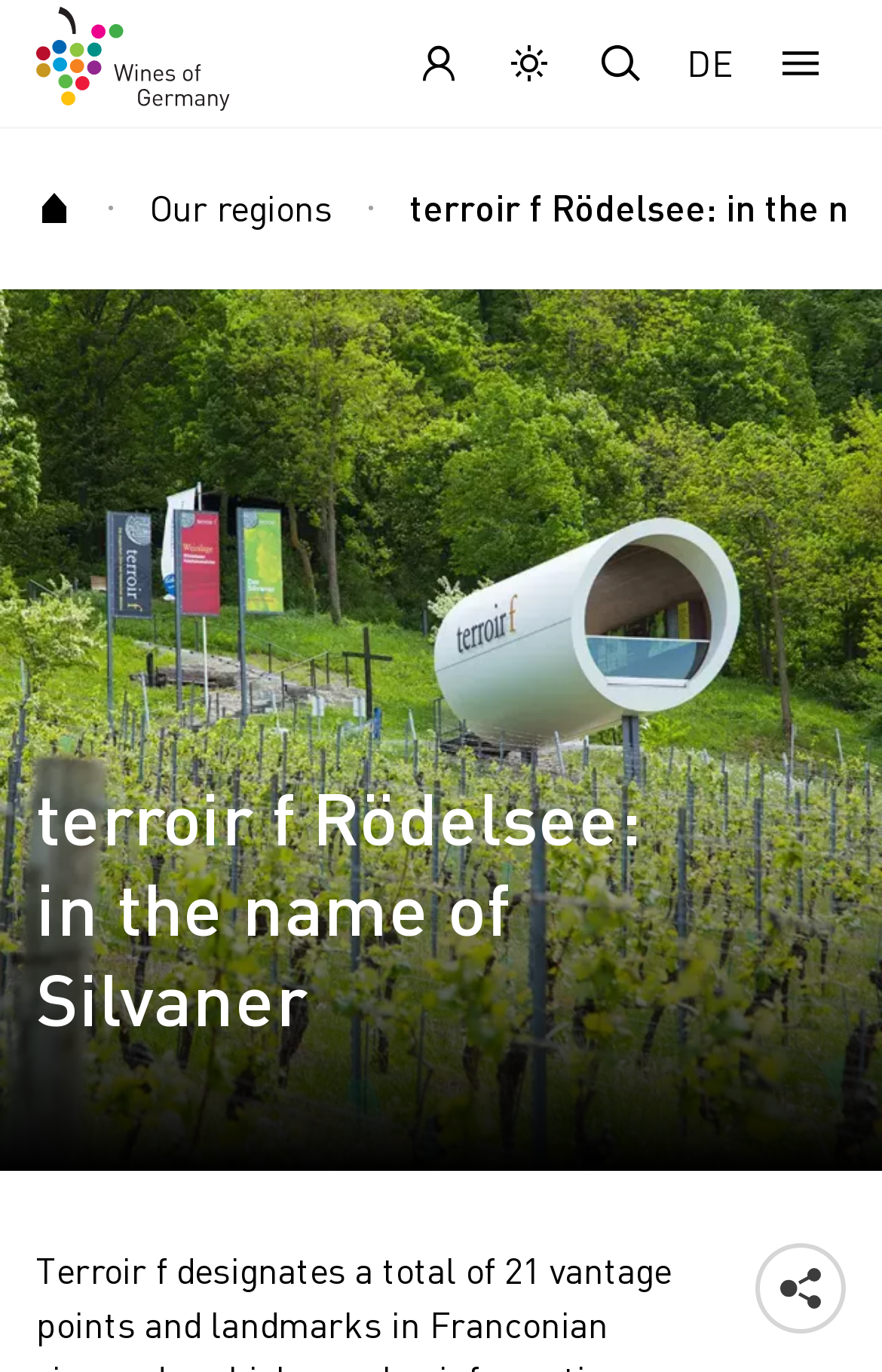Pinpoint the bounding box coordinates of the element you need to click to execute the following instruction: "Switch to dark mode". The bounding box should be represented by four float numbers between 0 and 1, in the format [left, top, right, bottom].

[0.549, 0.013, 0.651, 0.079]